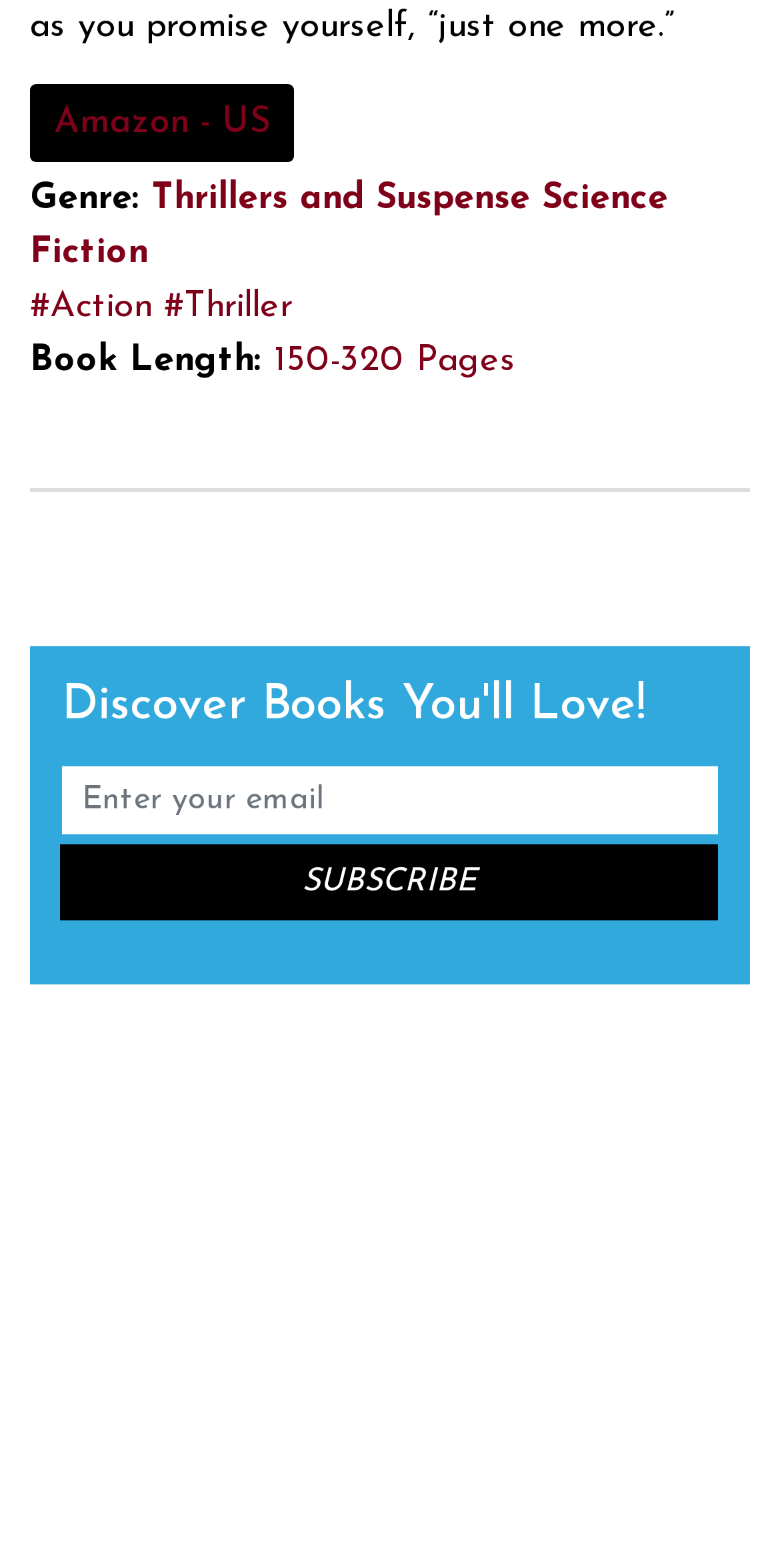Please locate the bounding box coordinates of the region I need to click to follow this instruction: "Enter your email address".

[0.079, 0.489, 0.921, 0.532]